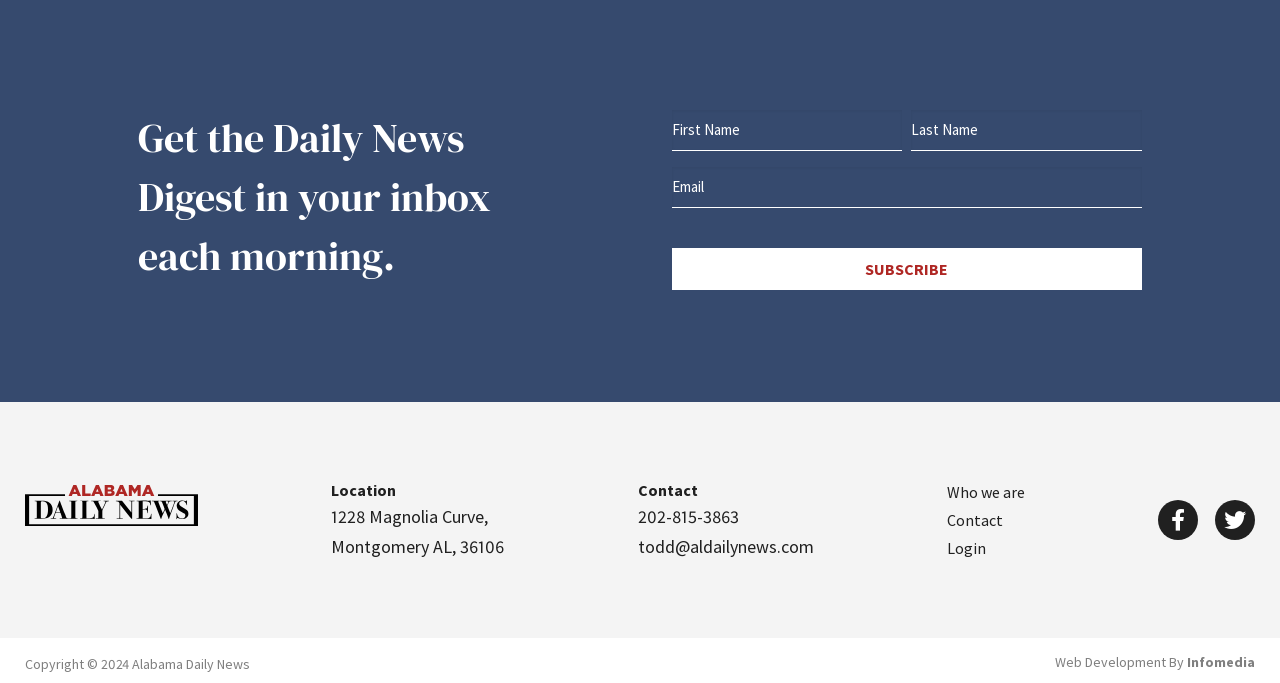Based on what you see in the screenshot, provide a thorough answer to this question: What is the copyright year of the website?

The copyright year is mentioned in the footer section of the webpage, which states 'Copyright © 2024'.